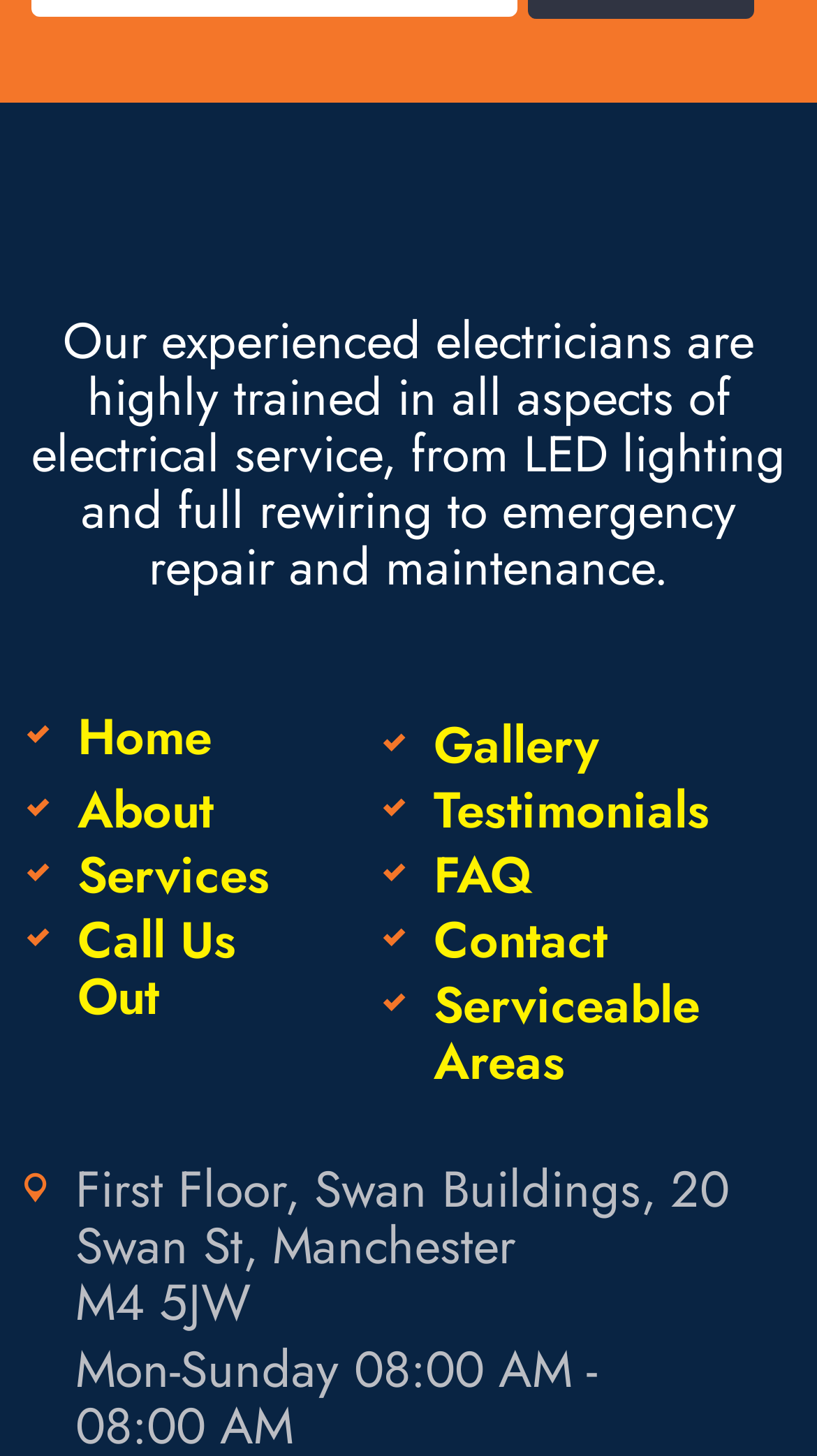What is the purpose of the 'Call Us Out' link?
Make sure to answer the question with a detailed and comprehensive explanation.

Based on the context of the webpage, which is about electrical services, I infer that the 'Call Us Out' link is for emergency repair services.